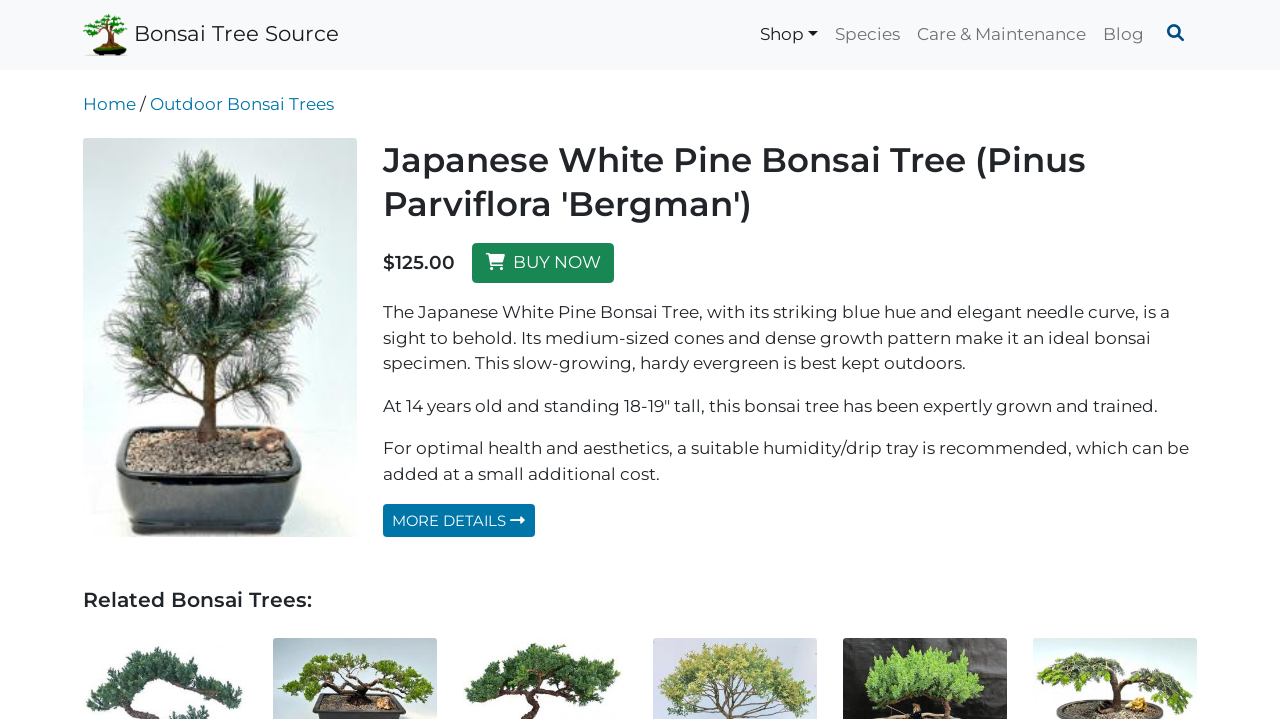What is the price of the Japanese White Pine Bonsai Tree?
Kindly offer a detailed explanation using the data available in the image.

I found the price of the Japanese White Pine Bonsai Tree by looking at the StaticText element with the text '$125.00' located at [0.299, 0.35, 0.355, 0.382] within the main element.